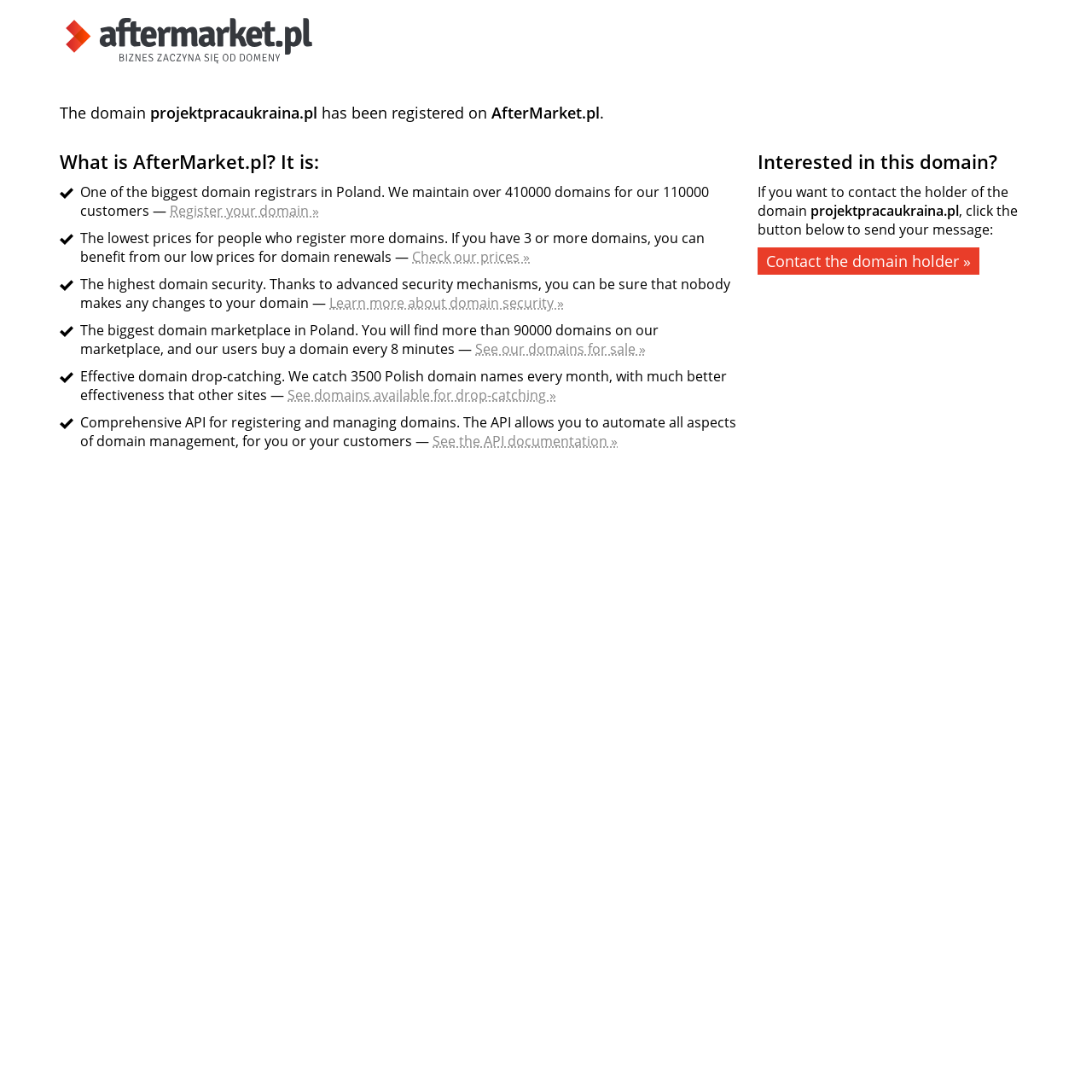Illustrate the webpage with a detailed description.

The webpage appears to be a domain registration and marketplace website, specifically for the domain "projektpracaukraina.pl". At the top, there is a logo image and a link, followed by a brief description of the domain, including its registration status and the registrar, "AfterMarket.pl".

Below this, there is a section with a heading "Interested in this domain?" which contains a message encouraging users to contact the domain holder if they are interested. This section also includes a button to send a message to the domain holder.

On the left side of the page, there is a section describing what AfterMarket.pl is, including its features and services. This section is divided into several paragraphs, each highlighting a different aspect of the company, such as its large customer base, low prices for domain renewals, high domain security, and comprehensive API for domain management. Each paragraph includes a link to learn more or take action.

There are a total of 6 links on the page, including the one to contact the domain holder, and 5 others to learn more about AfterMarket.pl's services, such as registering a domain, checking prices, learning about domain security, seeing domains for sale, and viewing API documentation.